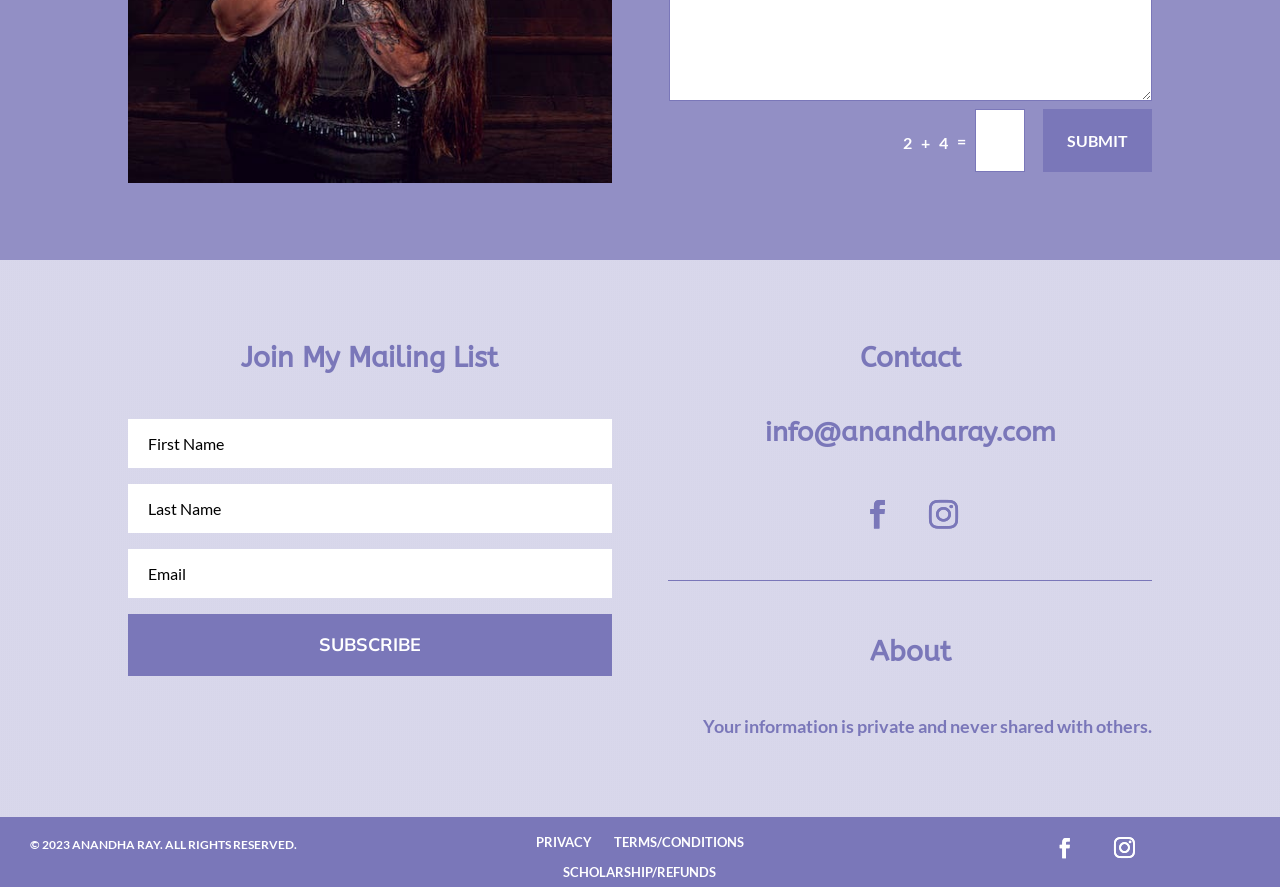Given the description Direct transfers, predict the bounding box coordinates of the UI element. Ensure the coordinates are in the format (top-left x, top-left y, bottom-right x, bottom-right y) and all values are between 0 and 1.

None